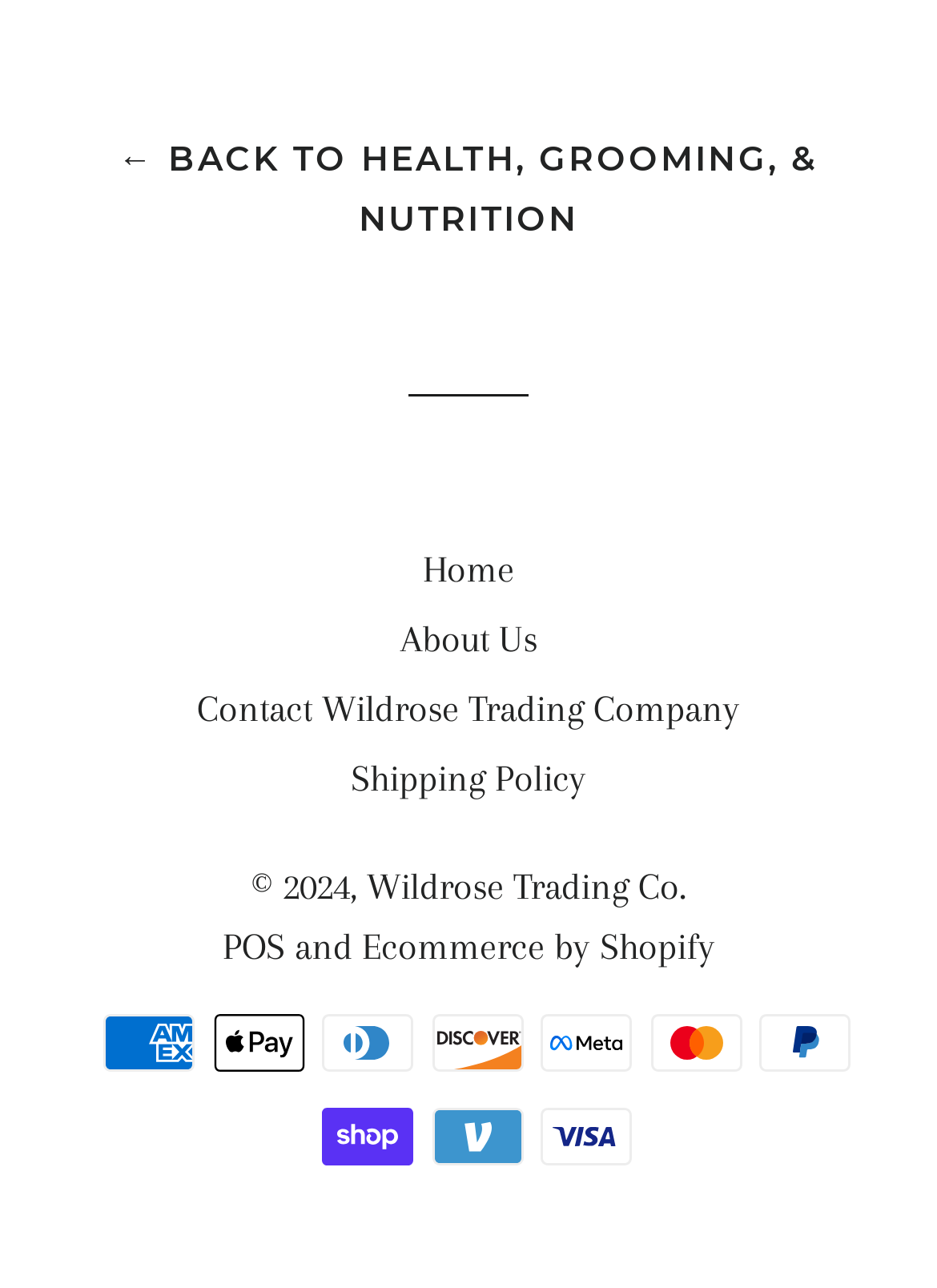Determine the bounding box coordinates of the element's region needed to click to follow the instruction: "go back to health, grooming, & nutrition". Provide these coordinates as four float numbers between 0 and 1, formatted as [left, top, right, bottom].

[0.126, 0.106, 0.874, 0.186]